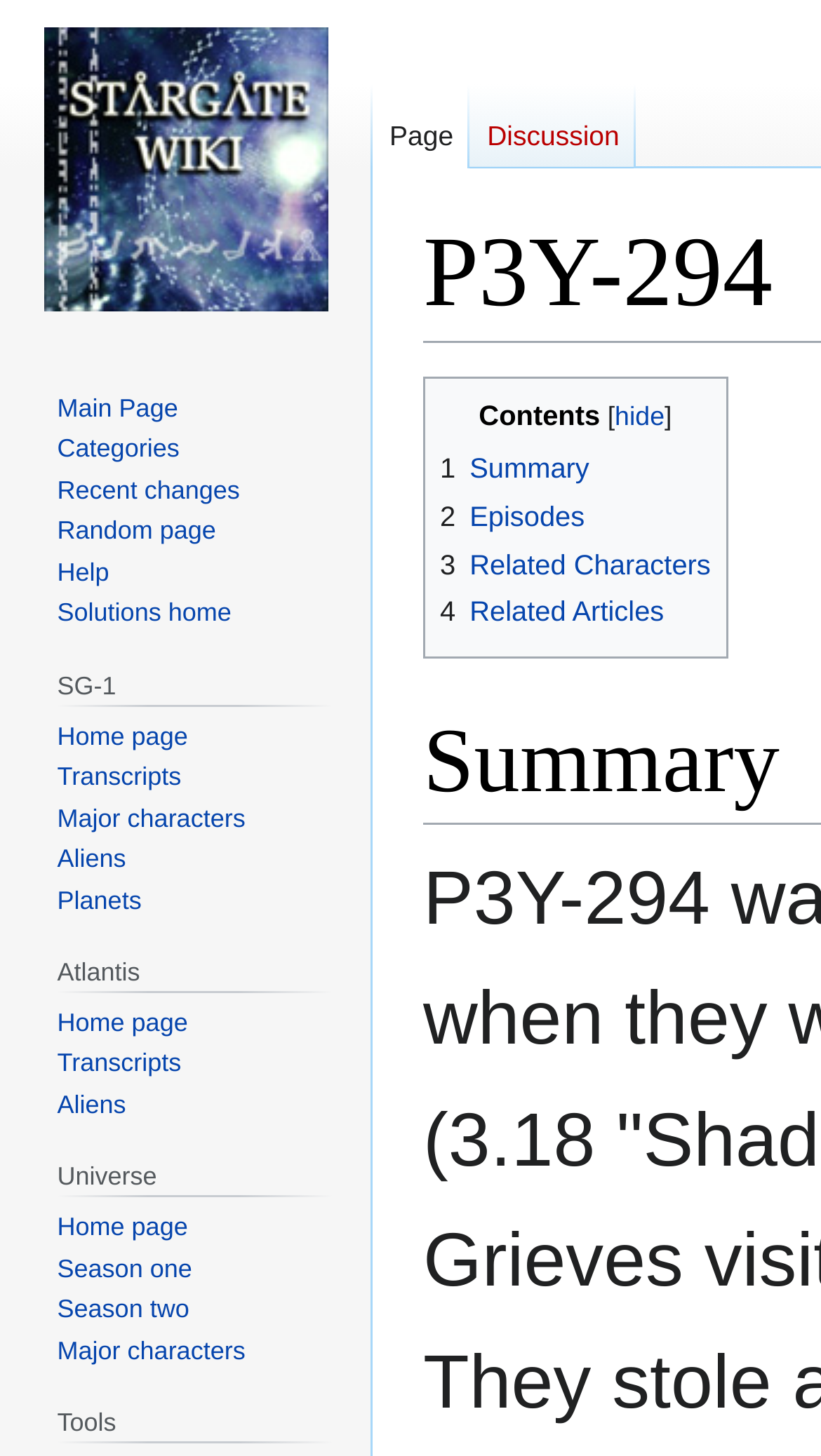Provide your answer in a single word or phrase: 
How many links are under the 'Contents' navigation?

4